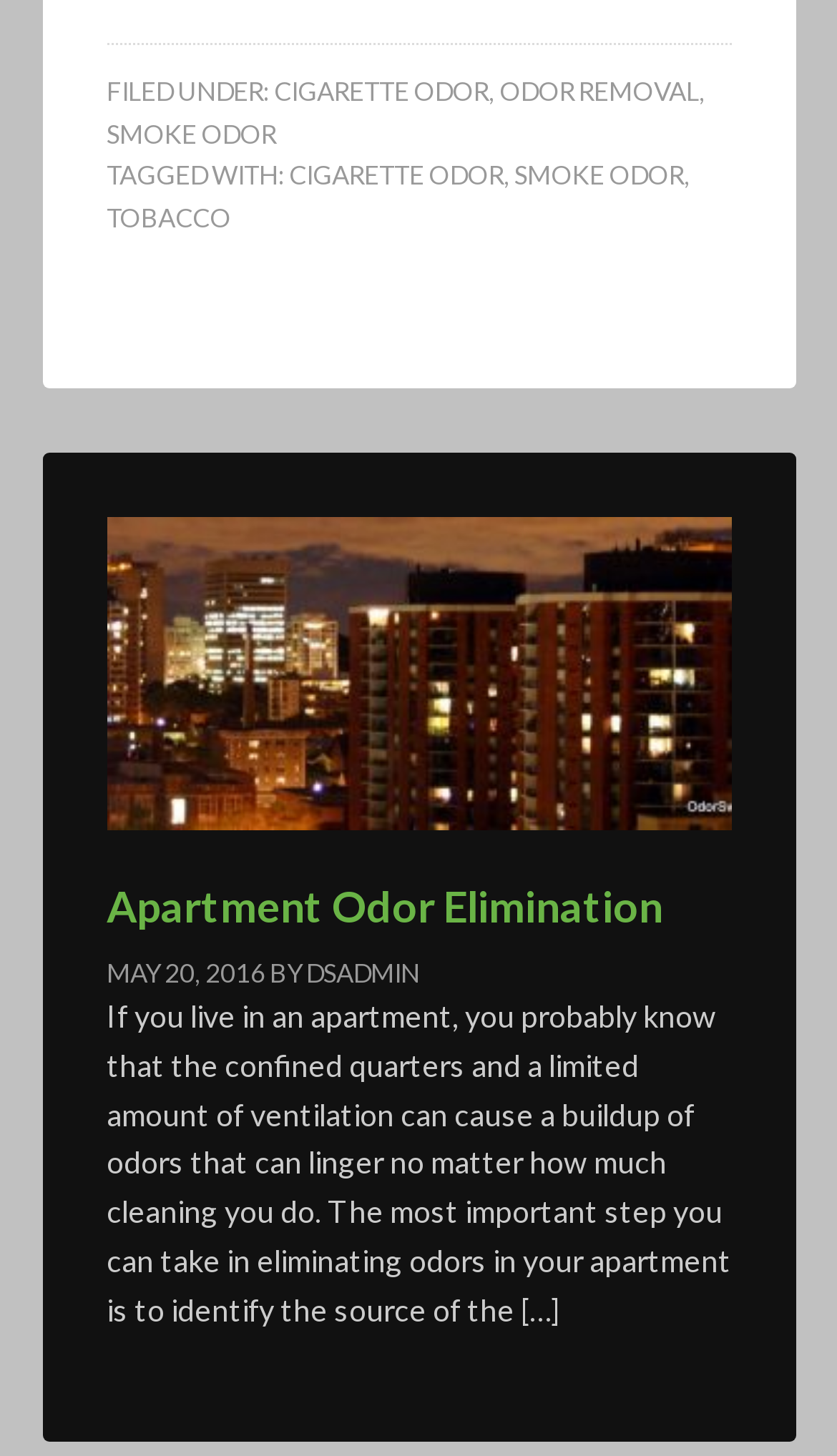Please identify the bounding box coordinates of the region to click in order to complete the given instruction: "View posts in Camp Updates category". The coordinates should be four float numbers between 0 and 1, i.e., [left, top, right, bottom].

None